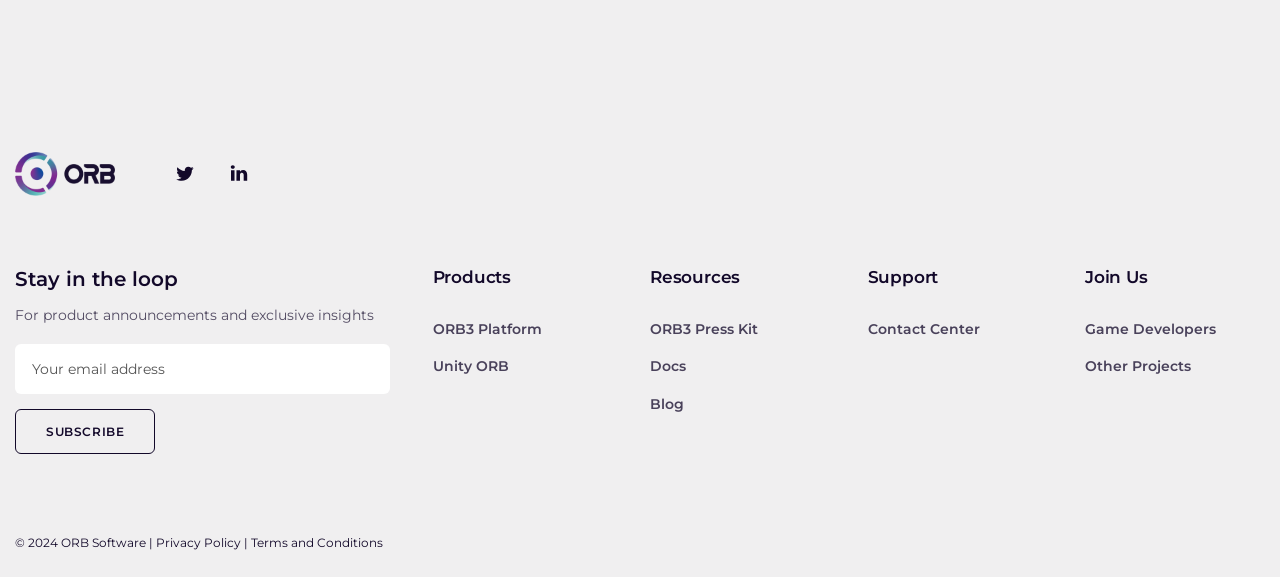Give the bounding box coordinates for the element described by: "Terms and Conditions".

[0.196, 0.928, 0.299, 0.954]